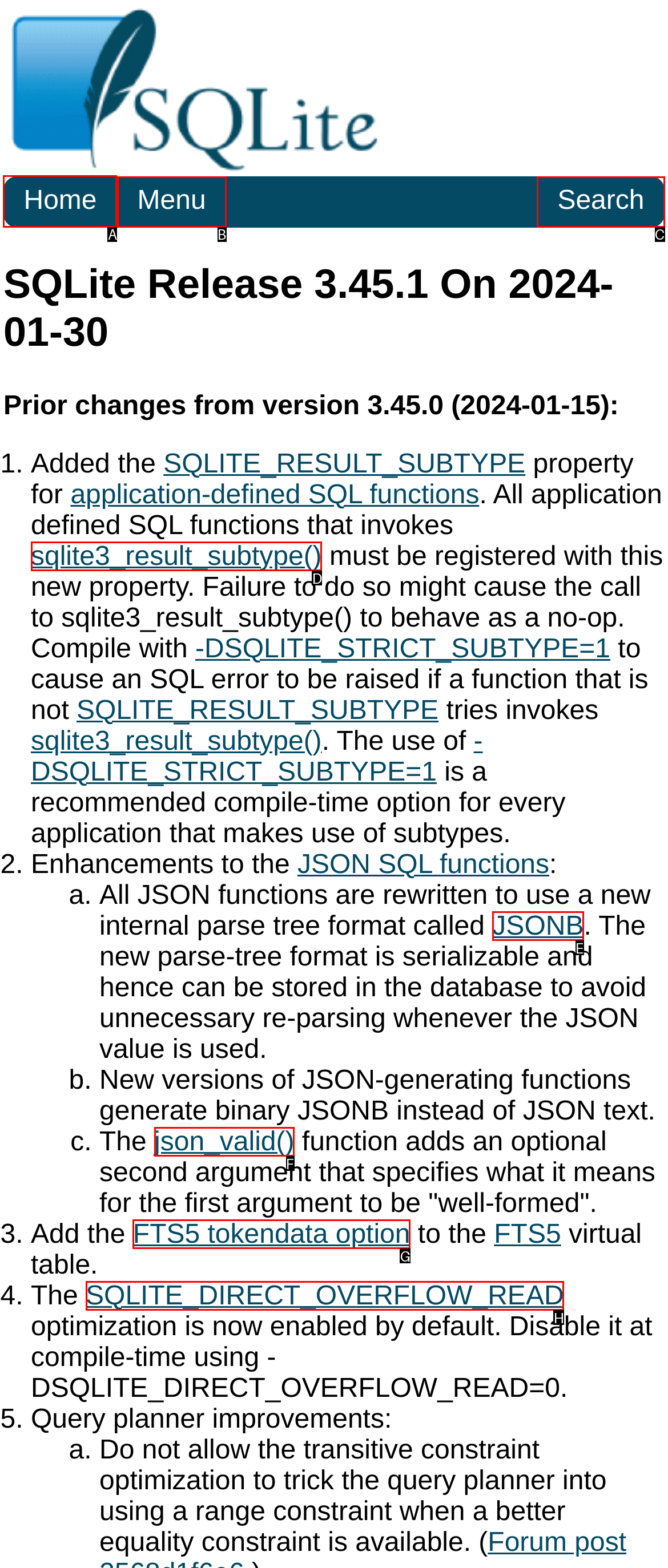Tell me which one HTML element I should click to complete the following task: Click the 'Home' link Answer with the option's letter from the given choices directly.

A